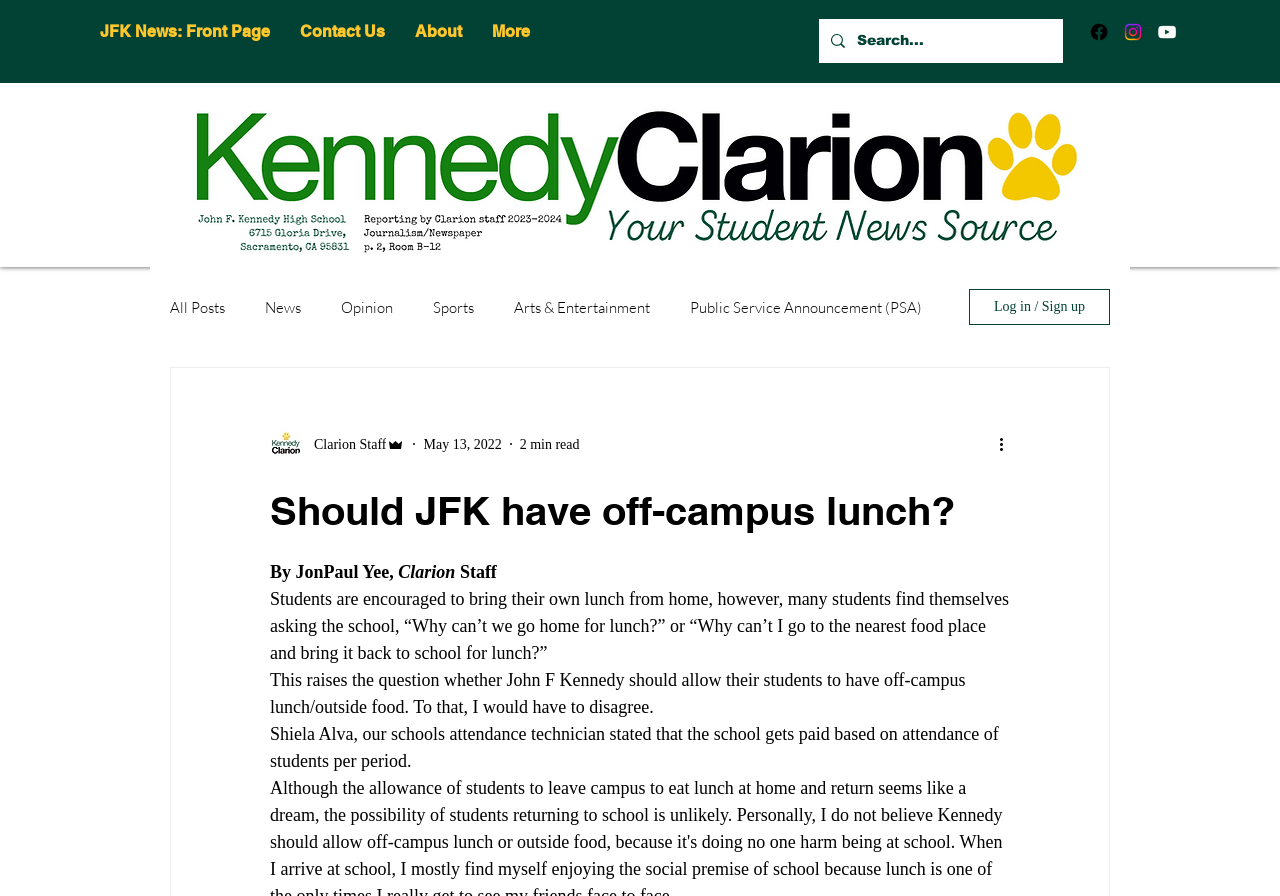Show the bounding box coordinates of the region that should be clicked to follow the instruction: "Go to Facebook."

[0.85, 0.023, 0.867, 0.048]